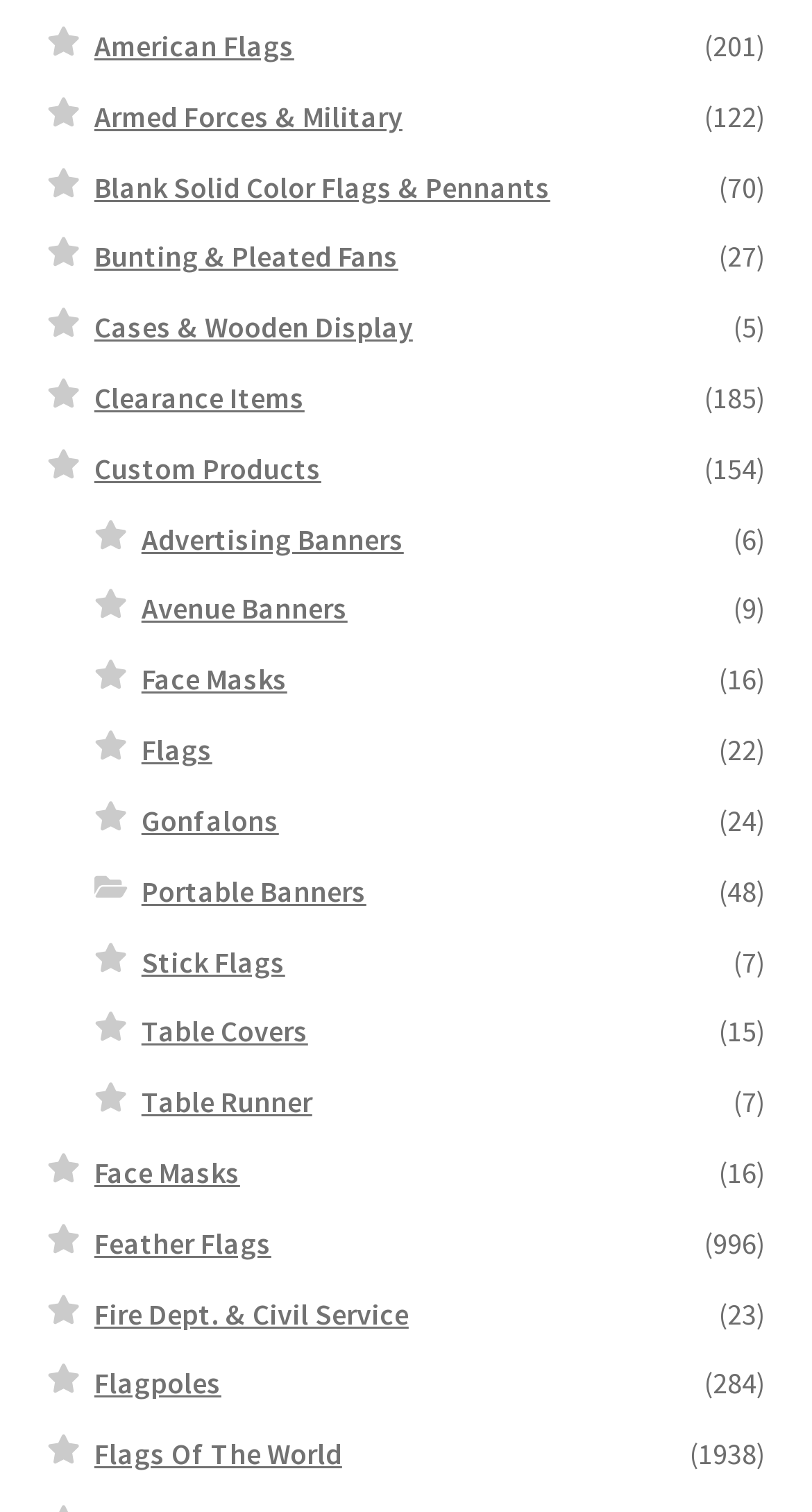Is there a category for face masks?
Using the information from the image, provide a comprehensive answer to the question.

The webpage lists two separate links to 'Face Masks', one in the top section and another in the bottom section, indicating that face masks are a distinct category of products.